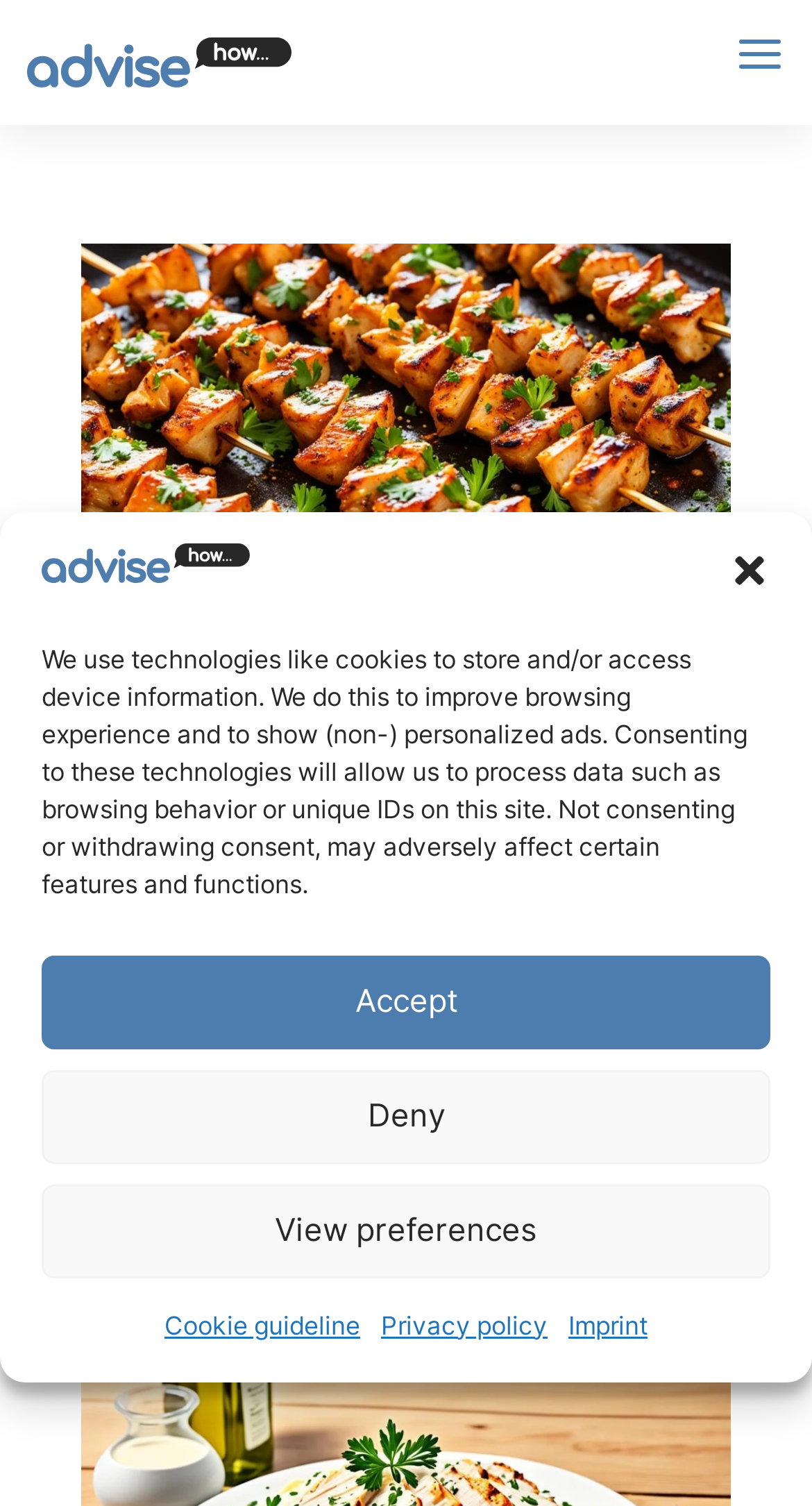Please determine the bounding box coordinates of the element to click on in order to accomplish the following task: "visit the homepage". Ensure the coordinates are four float numbers ranging from 0 to 1, i.e., [left, top, right, bottom].

[0.033, 0.026, 0.36, 0.053]